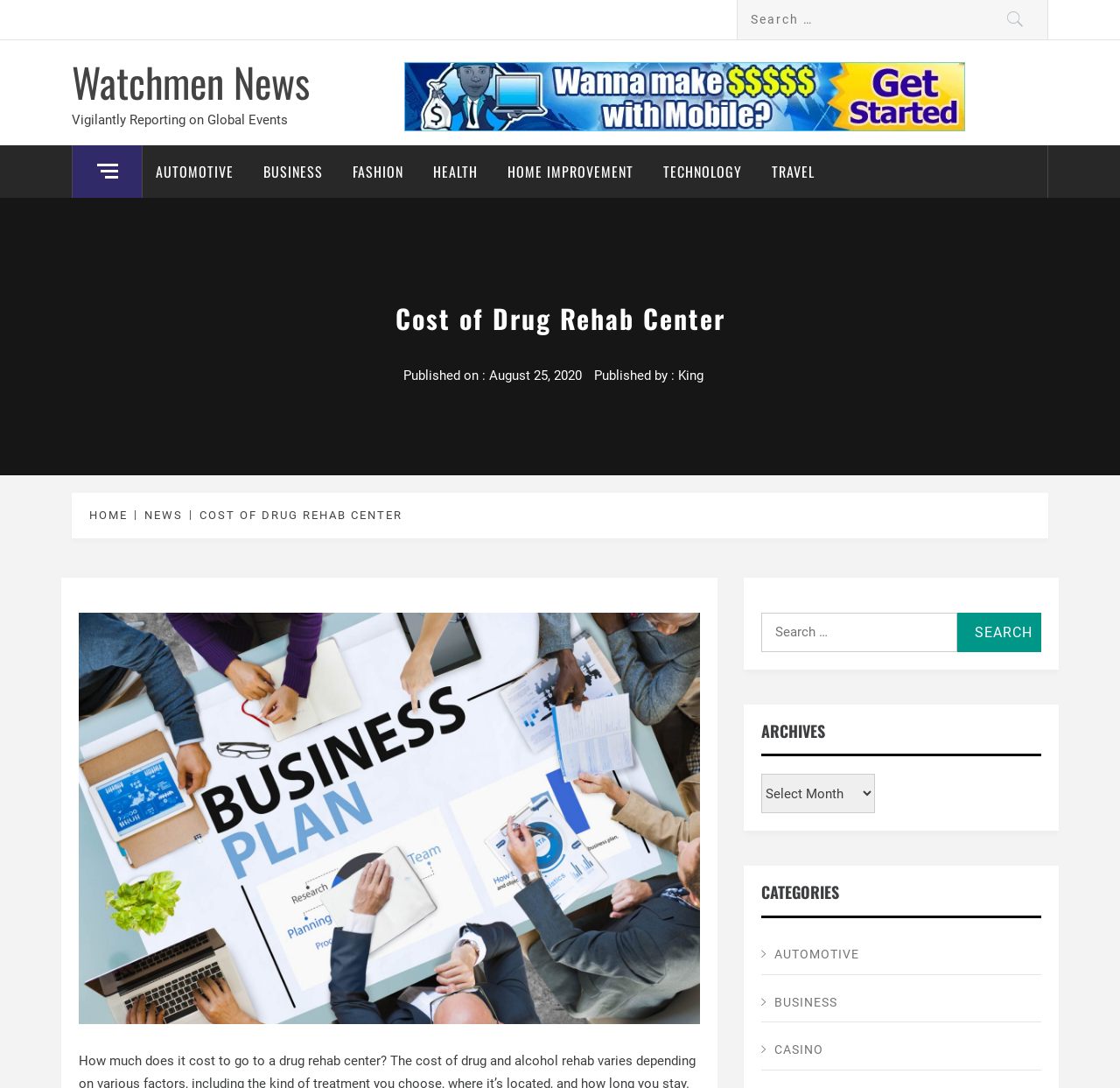Extract the bounding box coordinates for the described element: "parent_node: Search for: value="Search"". The coordinates should be represented as four float numbers between 0 and 1: [left, top, right, bottom].

[0.855, 0.563, 0.93, 0.599]